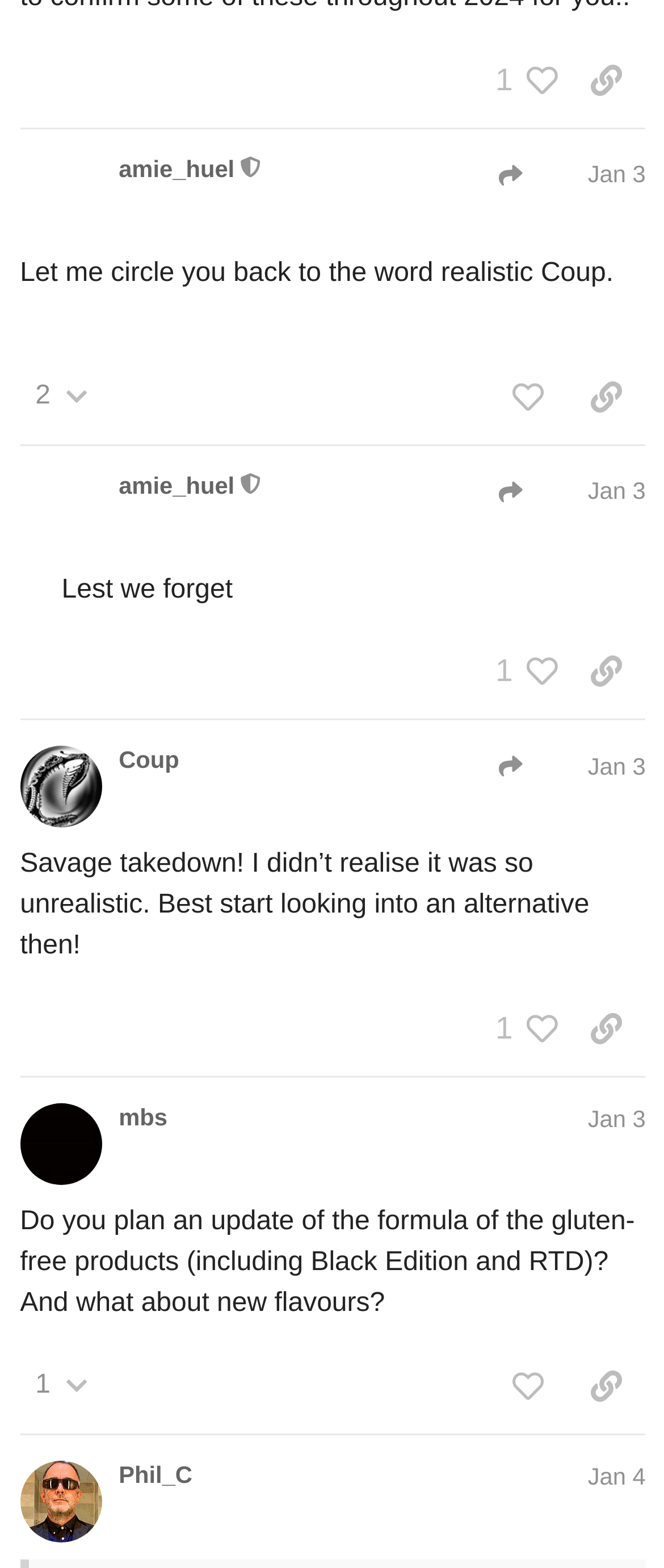What is the date of post #18?
Refer to the image and offer an in-depth and detailed answer to the question.

I found the answer by looking at the heading of post #18, which contains the text 'mbs Jan 3'. The 'Jan 3' text indicates the date of the post.